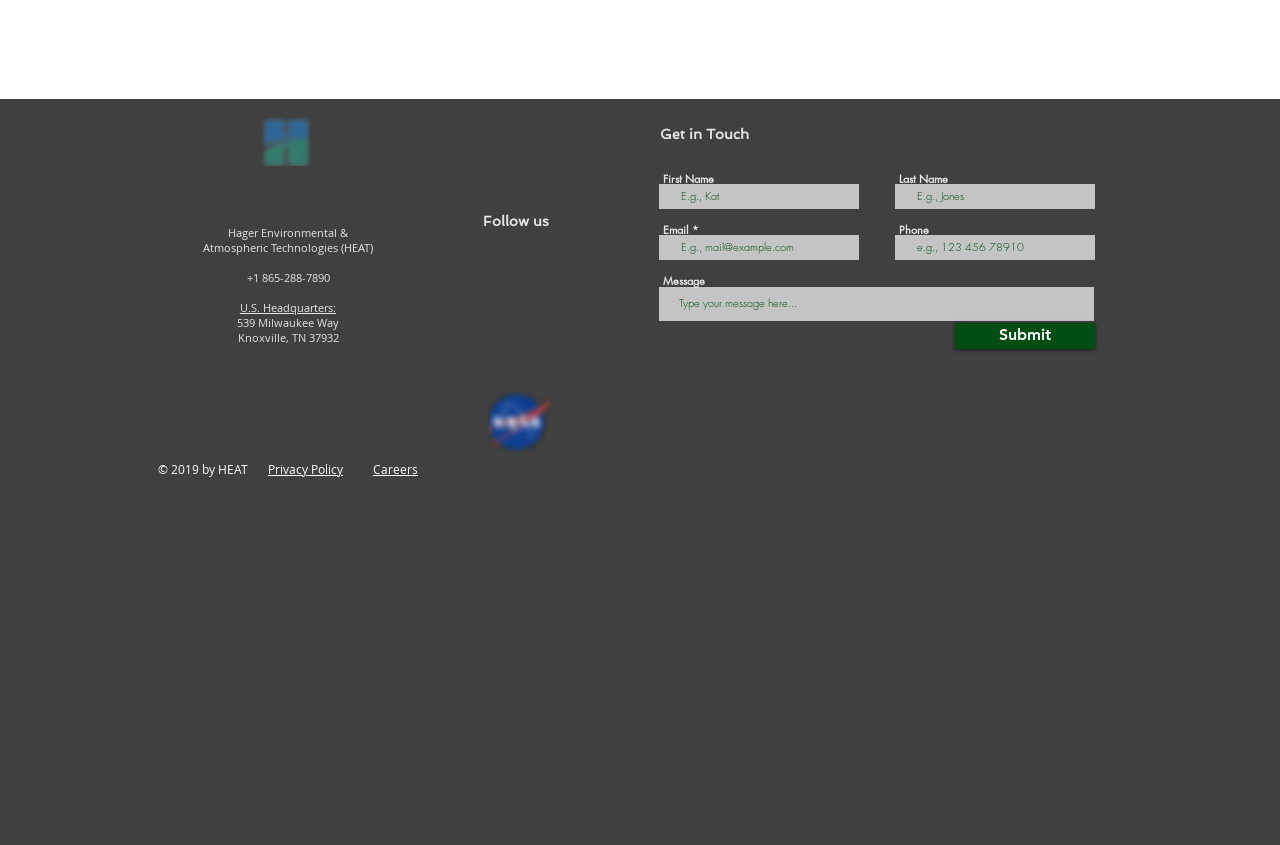Use a single word or phrase to answer the following:
What social media platforms are available for following?

Twitter, Instagram, Facebook, LinkedIn, Vimeo